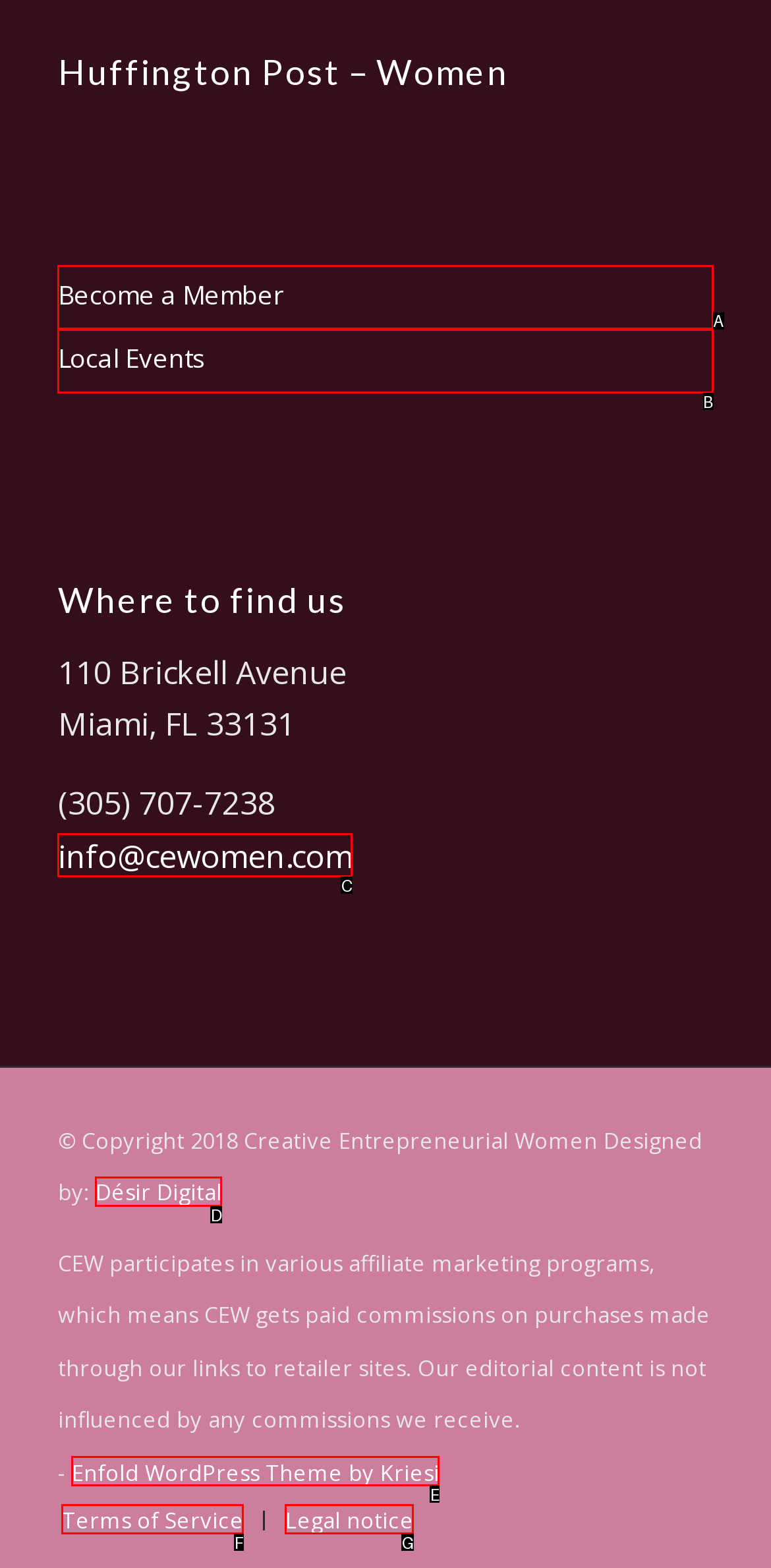Choose the HTML element that best fits the given description: info@cewomen.com. Answer by stating the letter of the option.

C